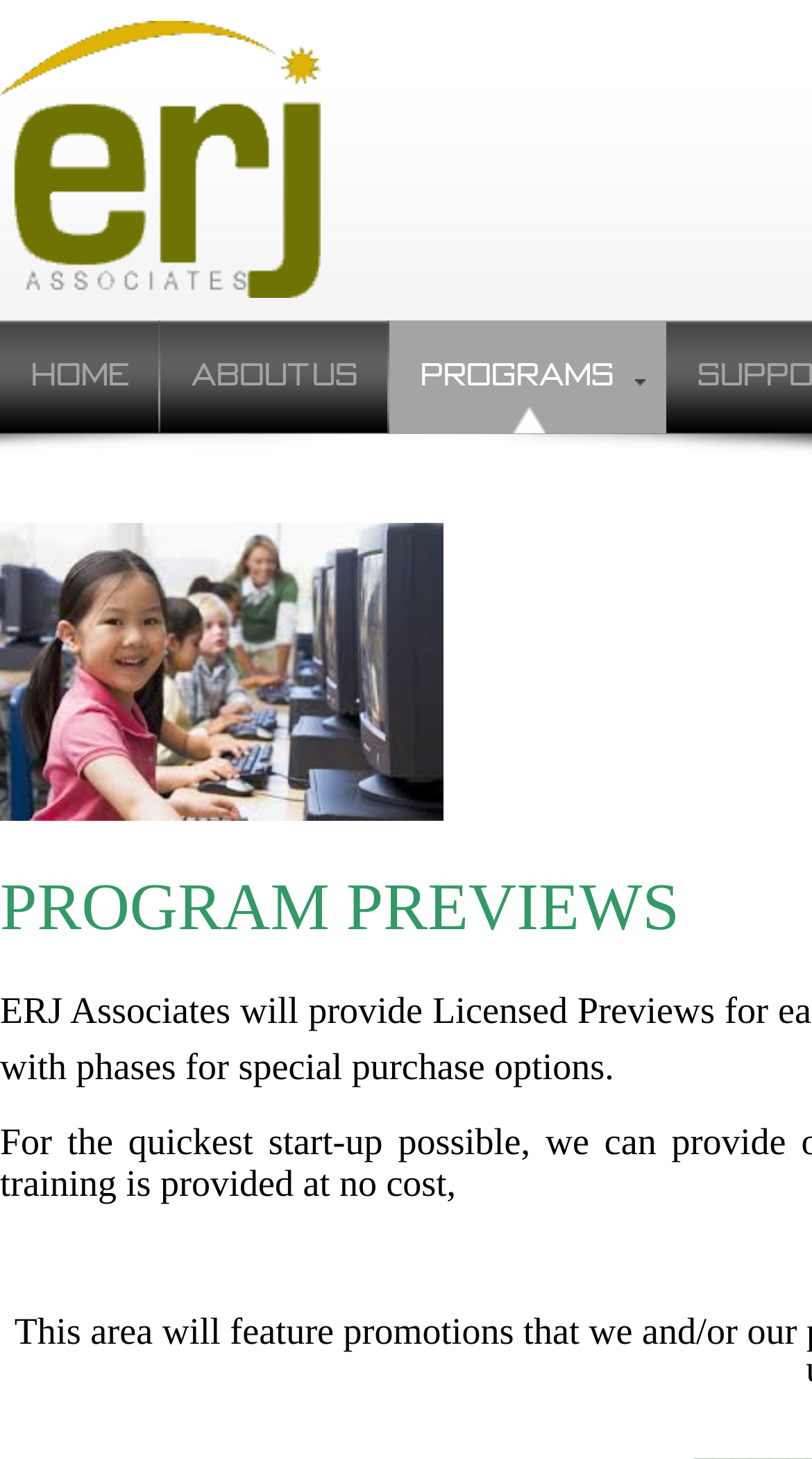Is there a logo on the webpage?
Look at the screenshot and provide an in-depth answer.

I found an image element with the bounding box coordinates [0.0, 0.014, 0.395, 0.204] which is likely to be a logo since it is placed at the top of the webpage and has a similar width to the navigation links.